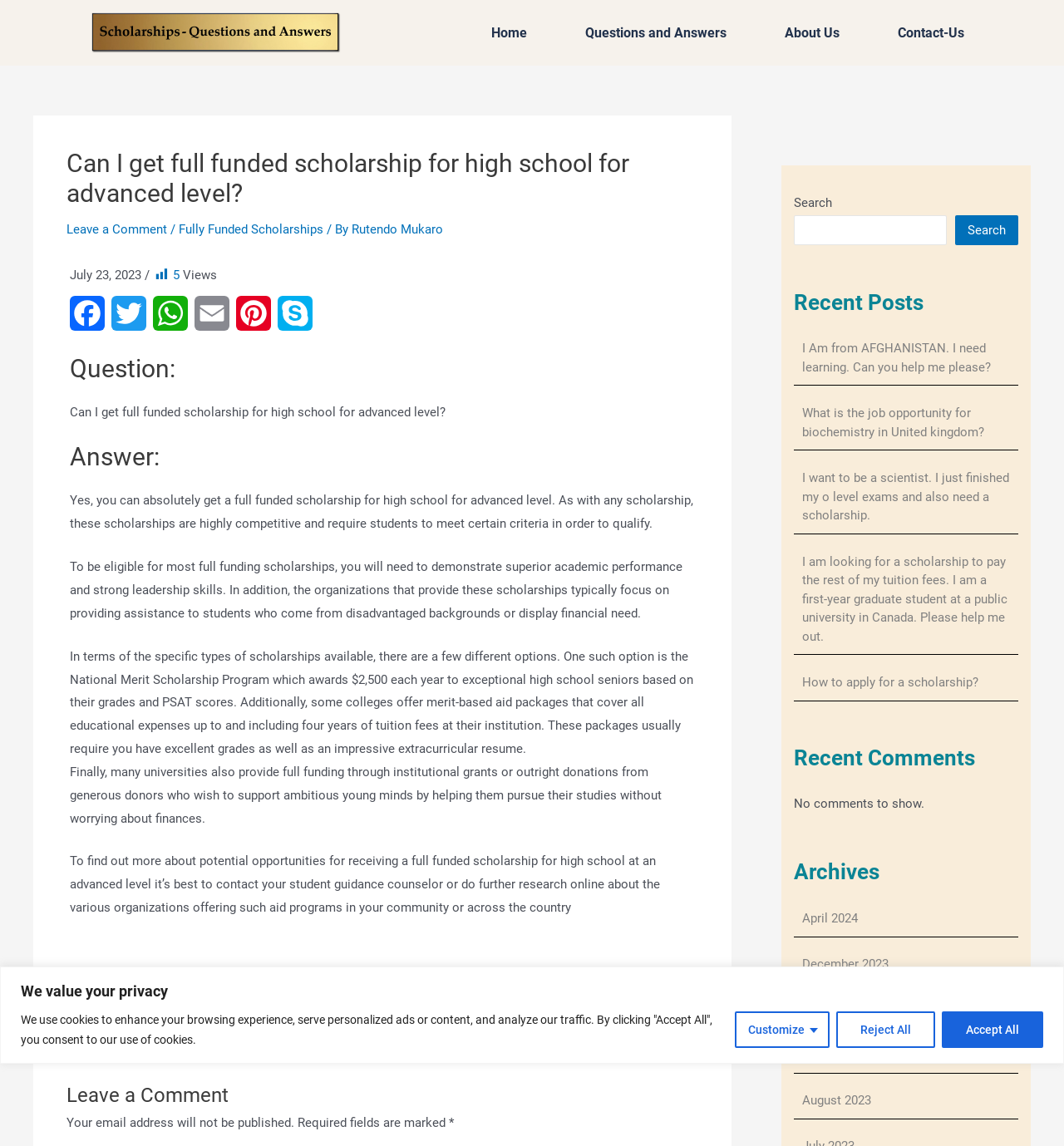Please identify the bounding box coordinates of the element that needs to be clicked to execute the following command: "Click the 'Next Post →' link". Provide the bounding box using four float numbers between 0 and 1, formatted as [left, top, right, bottom].

[0.541, 0.875, 0.647, 0.886]